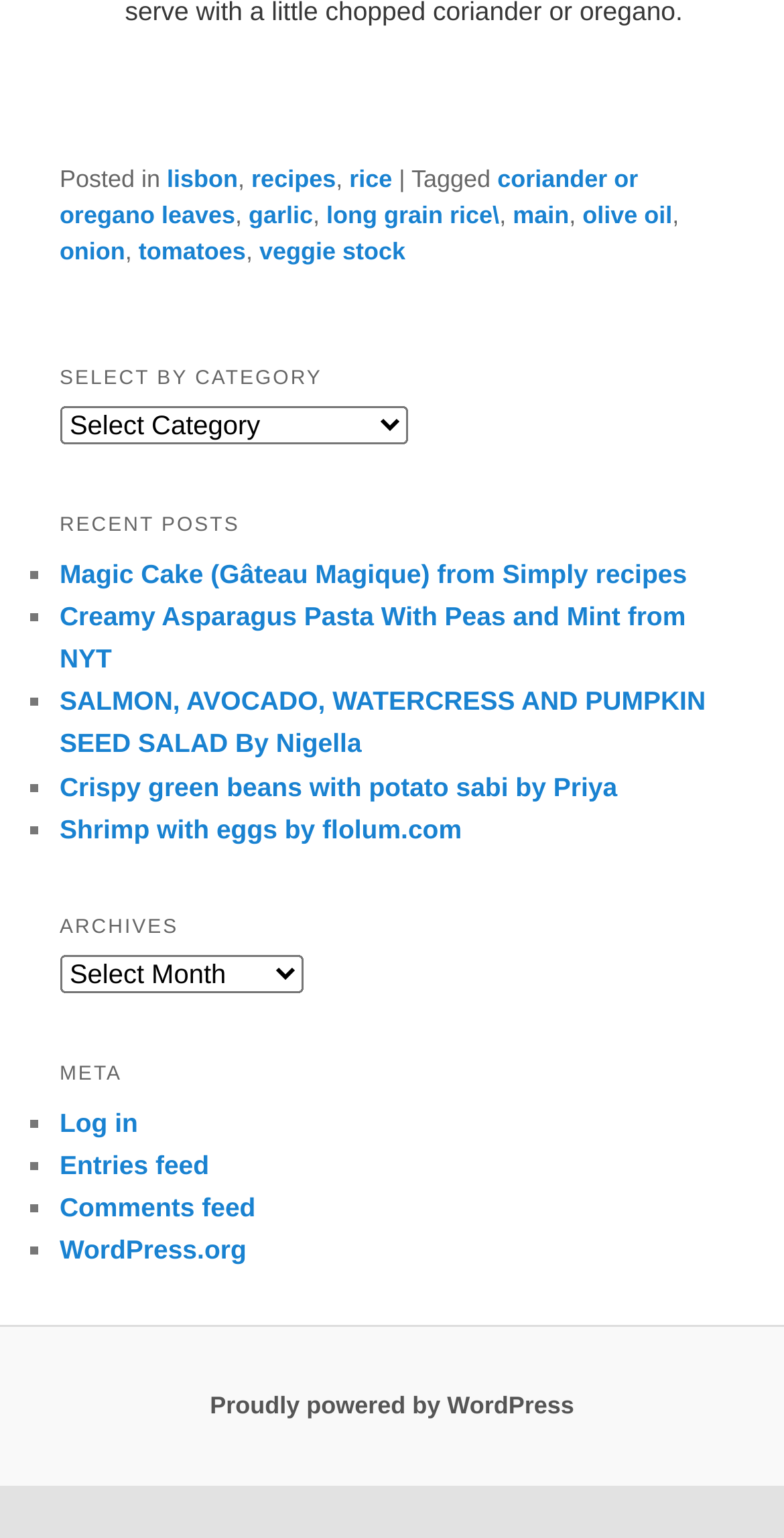What is the name of the platform powering the website?
Please utilize the information in the image to give a detailed response to the question.

The website is powered by WordPress, as indicated by the link 'Proudly powered by WordPress' at the bottom of the webpage.